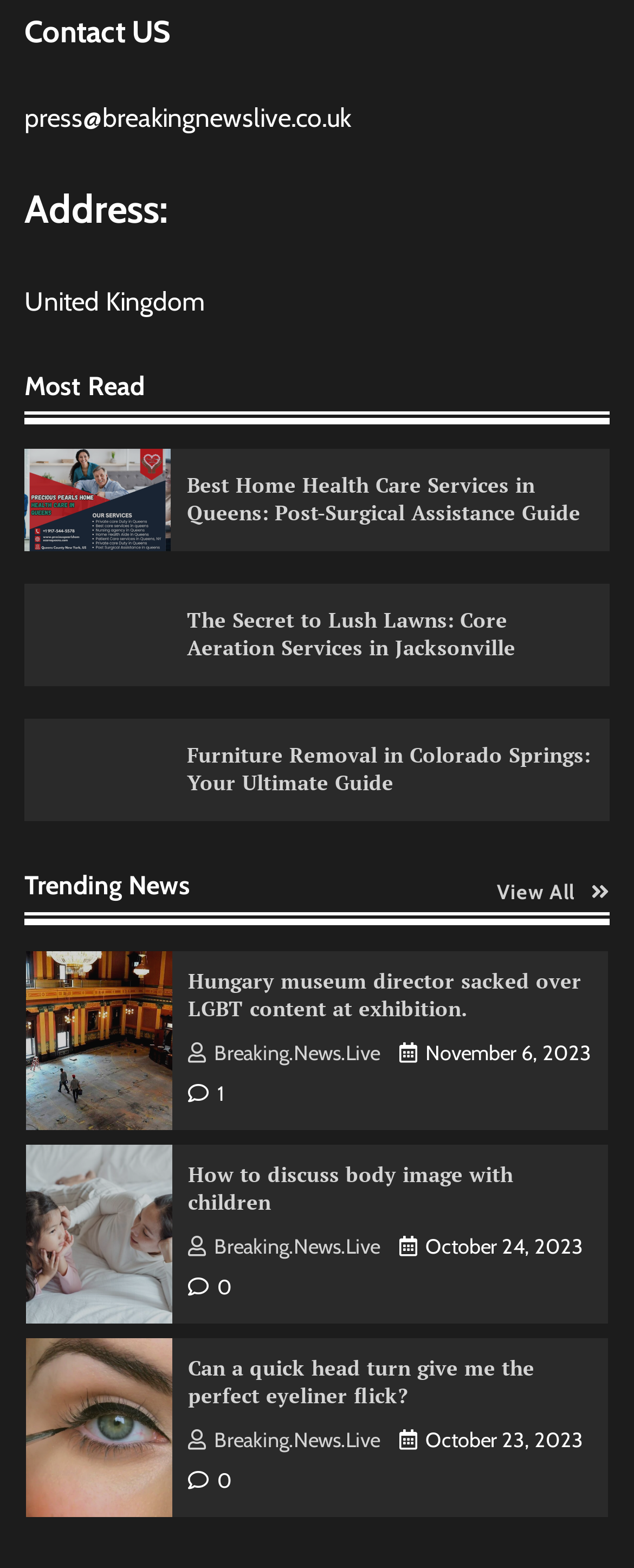Give a one-word or short-phrase answer to the following question: 
What is the country mentioned in the address?

United Kingdom